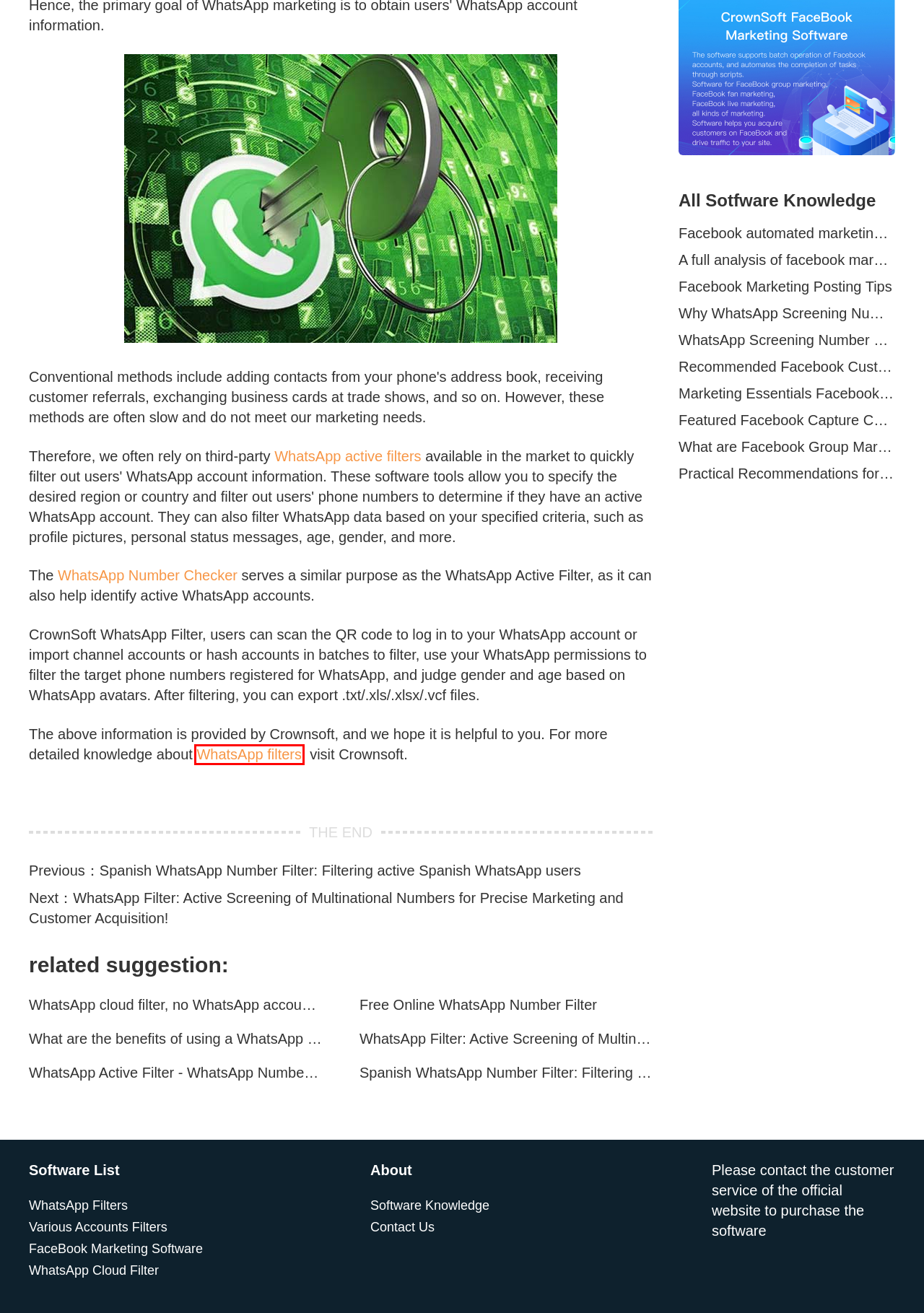You have been given a screenshot of a webpage, where a red bounding box surrounds a UI element. Identify the best matching webpage description for the page that loads after the element in the bounding box is clicked. Options include:
A. Why WhatsApp Screening Number Aid Is Needed For WhatsApp Marketing-CrownSoft
B. Marketing Essentials Facebook Capture Customer Assist-CrownSoft
C. Facebook automated marketing tools-CrownSoft
D. A full analysis of facebook marketing tools-CrownSoft
E. Spanish WhatsApp Number Filter: Filtering active Spanish WhatsApp users-CrownSoft
F. WhatsAPP Filters-WhatsApp Cloud Filter-Various Account Filters-FaceBook Marketing Software-CrownSoft
G. whatsapp active number filter - whatsapp filter software-CrownSoft
H. Recommended Facebook Customer Service Assistance-CrownSoft

F